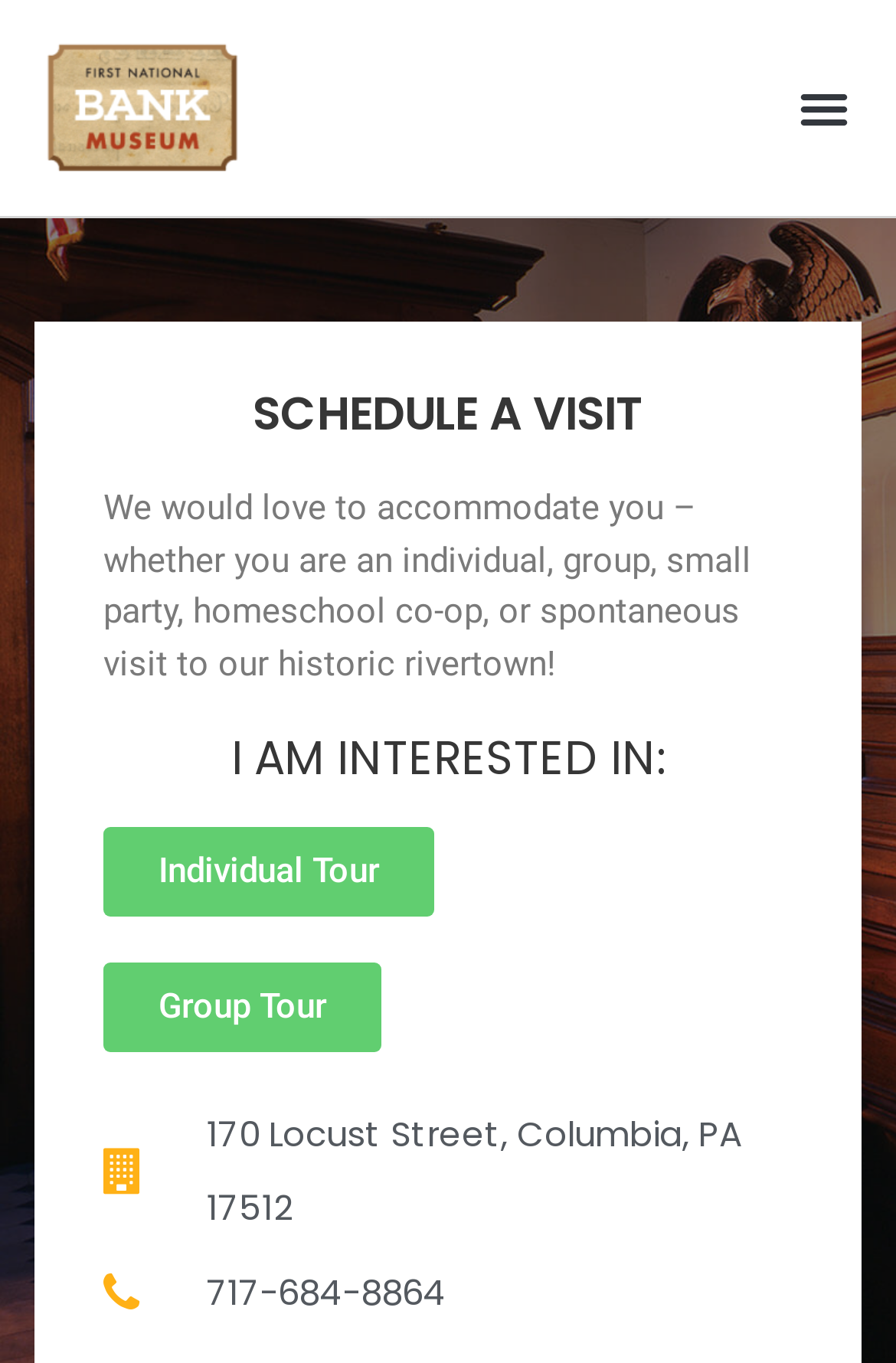Determine the bounding box coordinates of the clickable region to execute the instruction: "Click the 'Schedule A Visit' link". The coordinates should be four float numbers between 0 and 1, denoted as [left, top, right, bottom].

[0.449, 0.548, 0.936, 0.593]